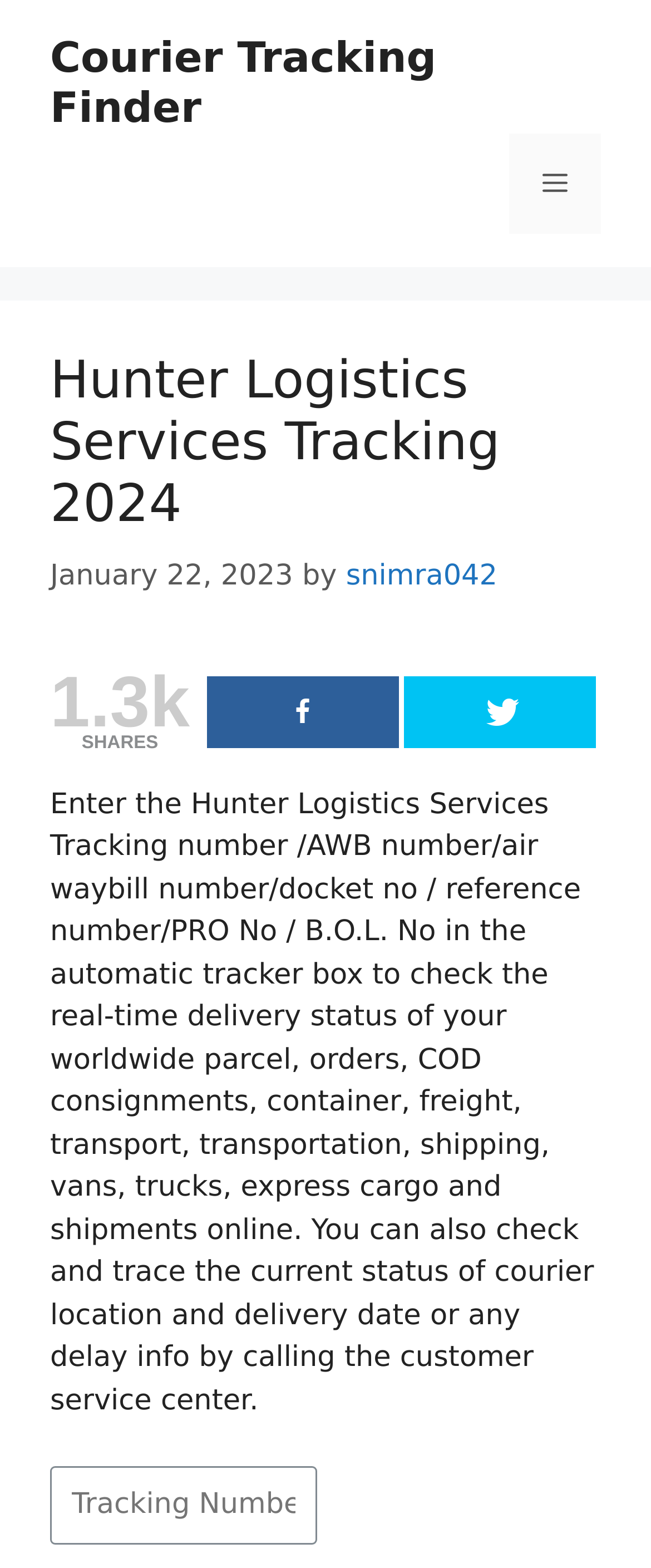Can you give a detailed response to the following question using the information from the image? What is required to track a package?

The webpage has a textbox labeled 'Tracking Number' which suggests that users need to enter their tracking number to track their package.